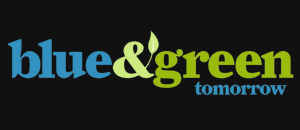Give a one-word or one-phrase response to the question: 
What is sprouting from the letter 'g' in the logo?

A small leaf